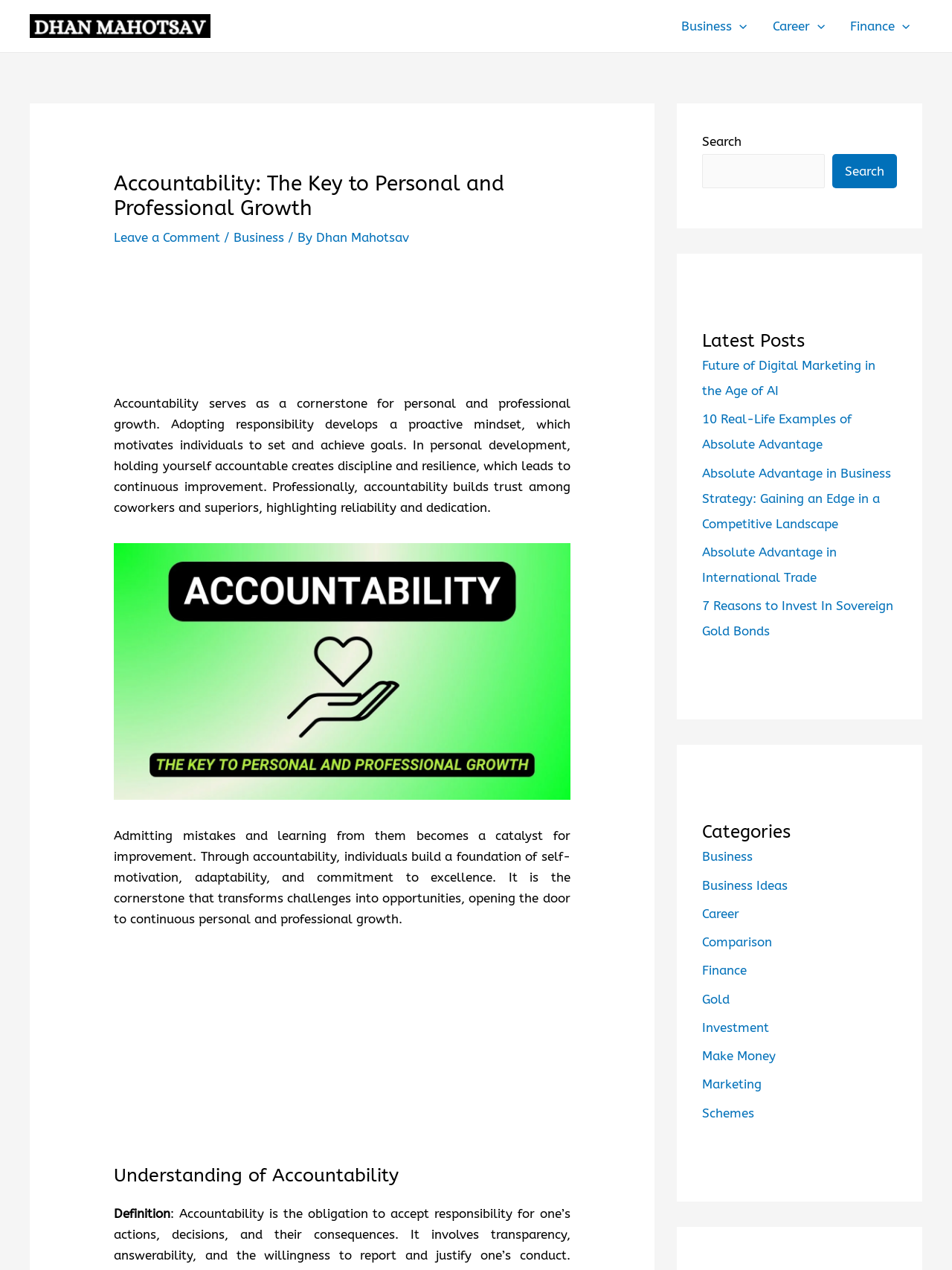Bounding box coordinates are specified in the format (top-left x, top-left y, bottom-right x, bottom-right y). All values are floating point numbers bounded between 0 and 1. Please provide the bounding box coordinate of the region this sentence describes: Business Ideas

[0.738, 0.691, 0.827, 0.703]